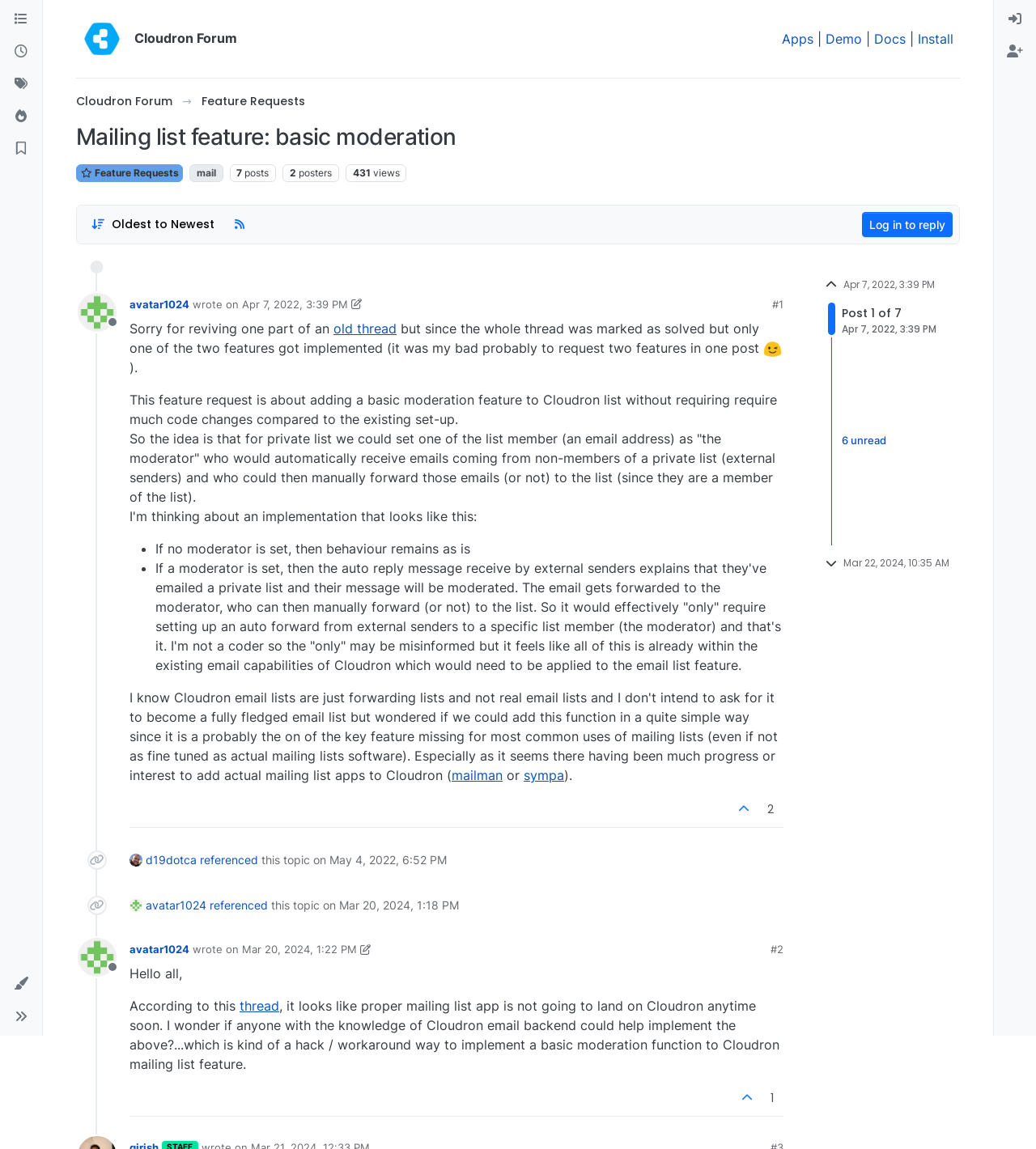What is the feature request about?
Give a single word or phrase as your answer by examining the image.

Basic moderation feature